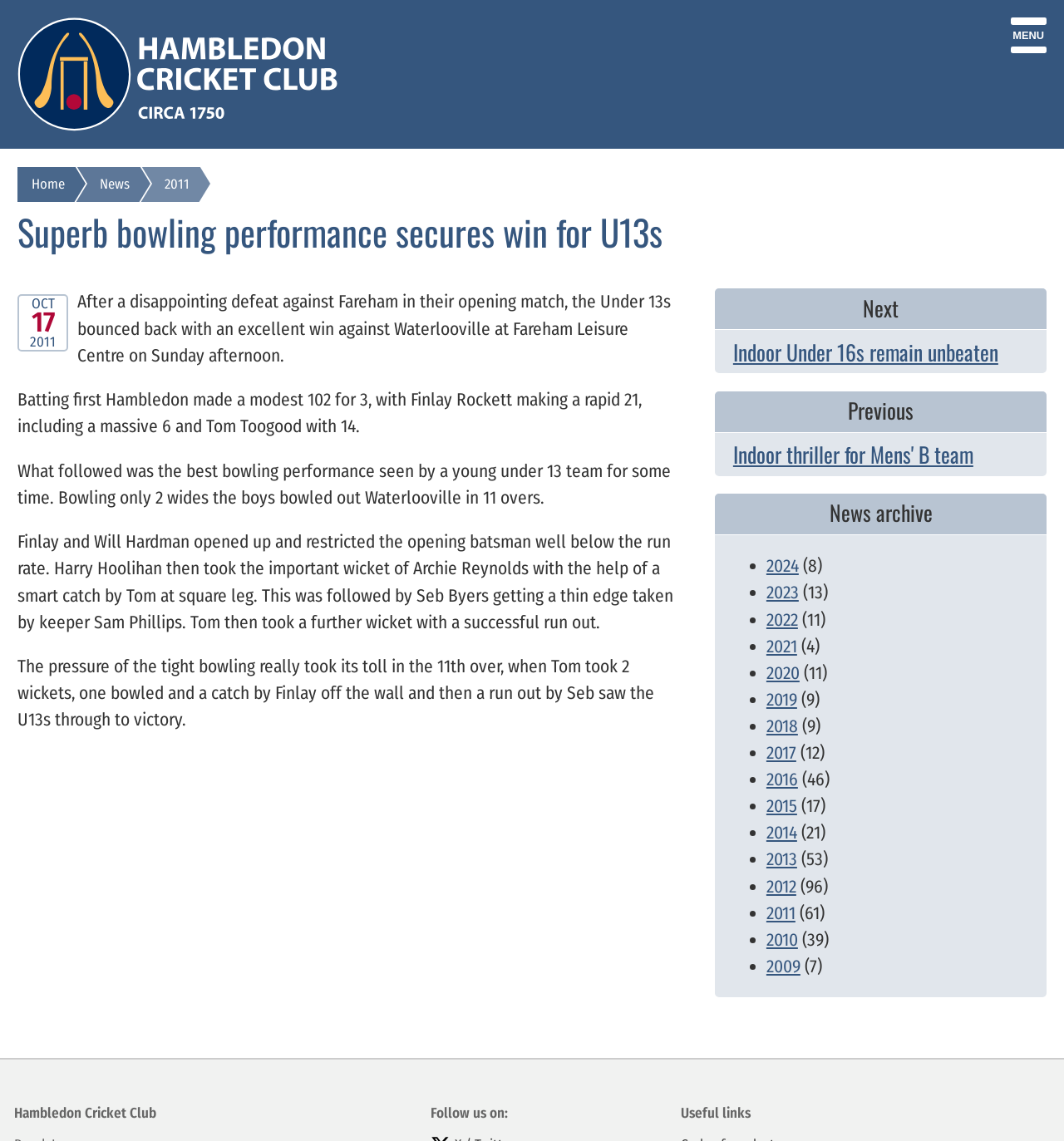Find the bounding box of the UI element described as follows: "Indoor Under 16s remain unbeaten".

[0.689, 0.289, 0.967, 0.327]